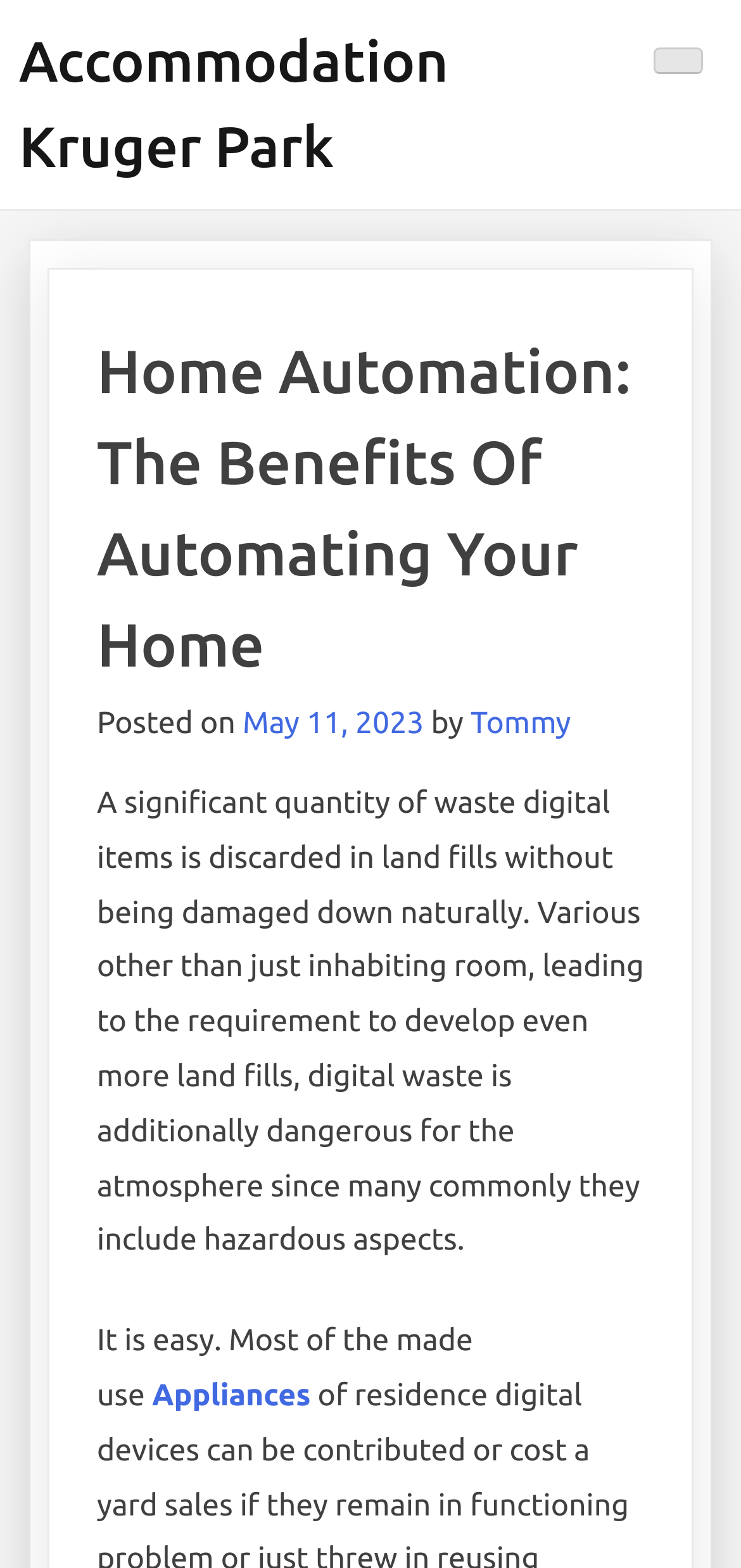Using the given element description, provide the bounding box coordinates (top-left x, top-left y, bottom-right x, bottom-right y) for the corresponding UI element in the screenshot: May 11, 2023

[0.327, 0.451, 0.572, 0.472]